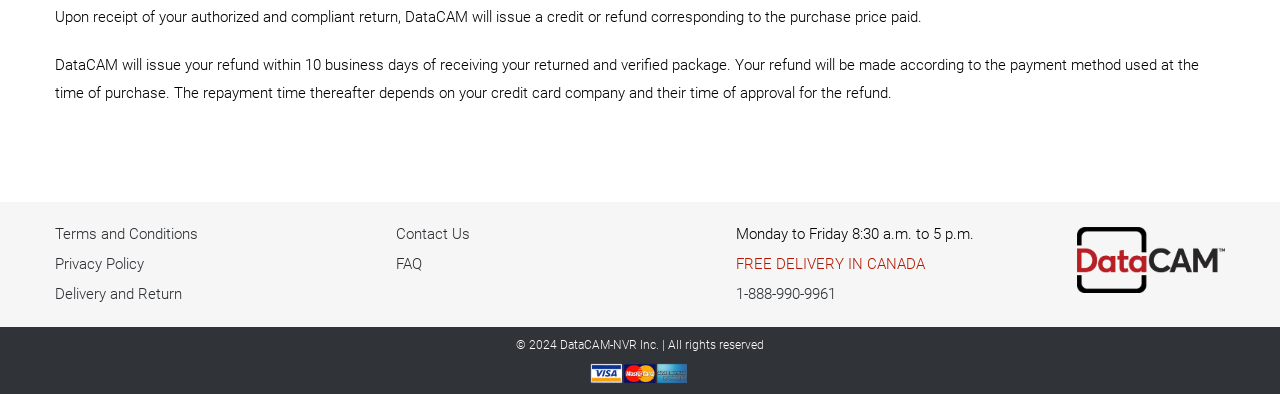What is the phone number of DataCAM? Please answer the question using a single word or phrase based on the image.

1-888-990-9961